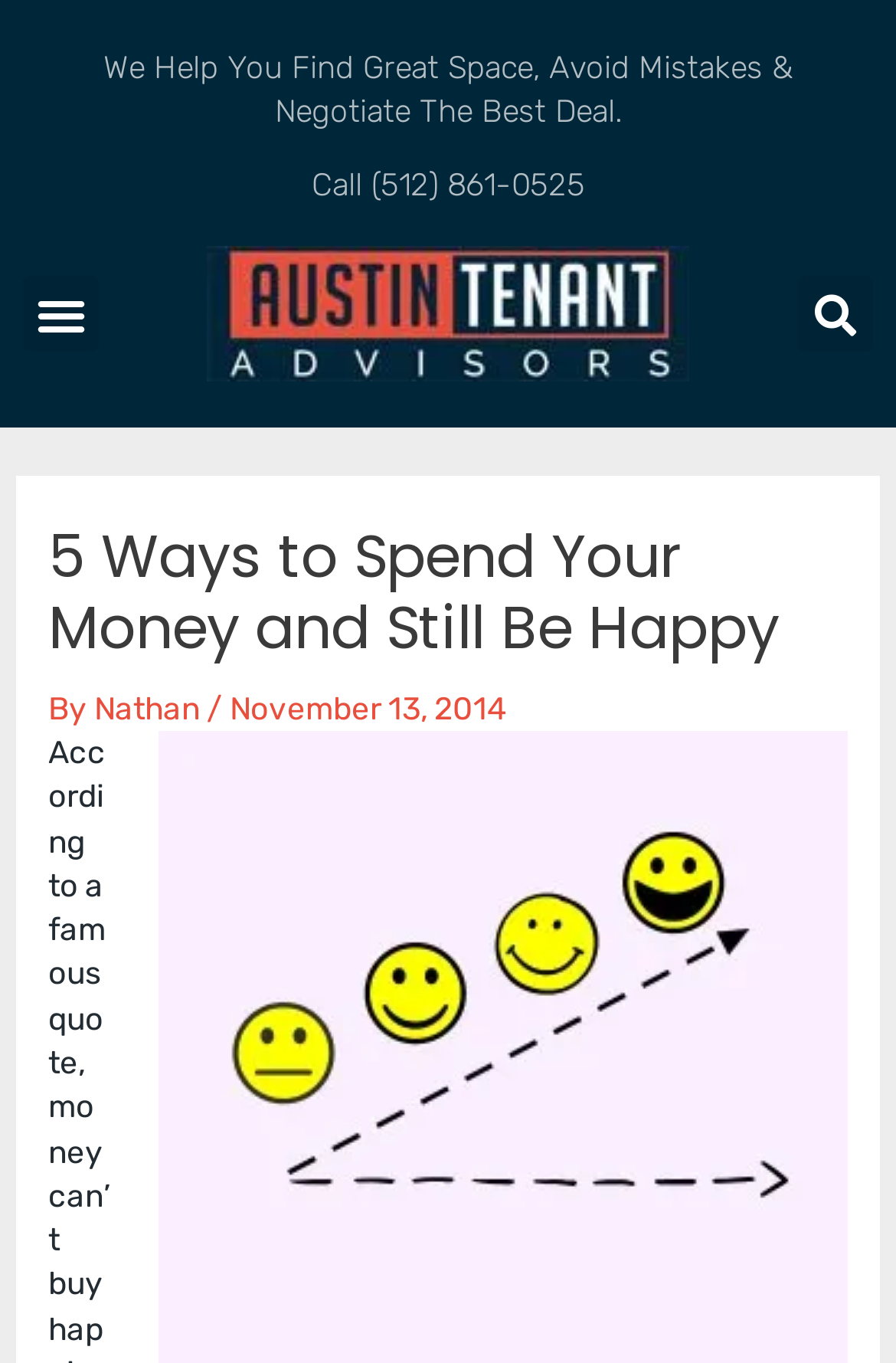Determine the main headline of the webpage and provide its text.

5 Ways to Spend Your Money and Still Be Happy